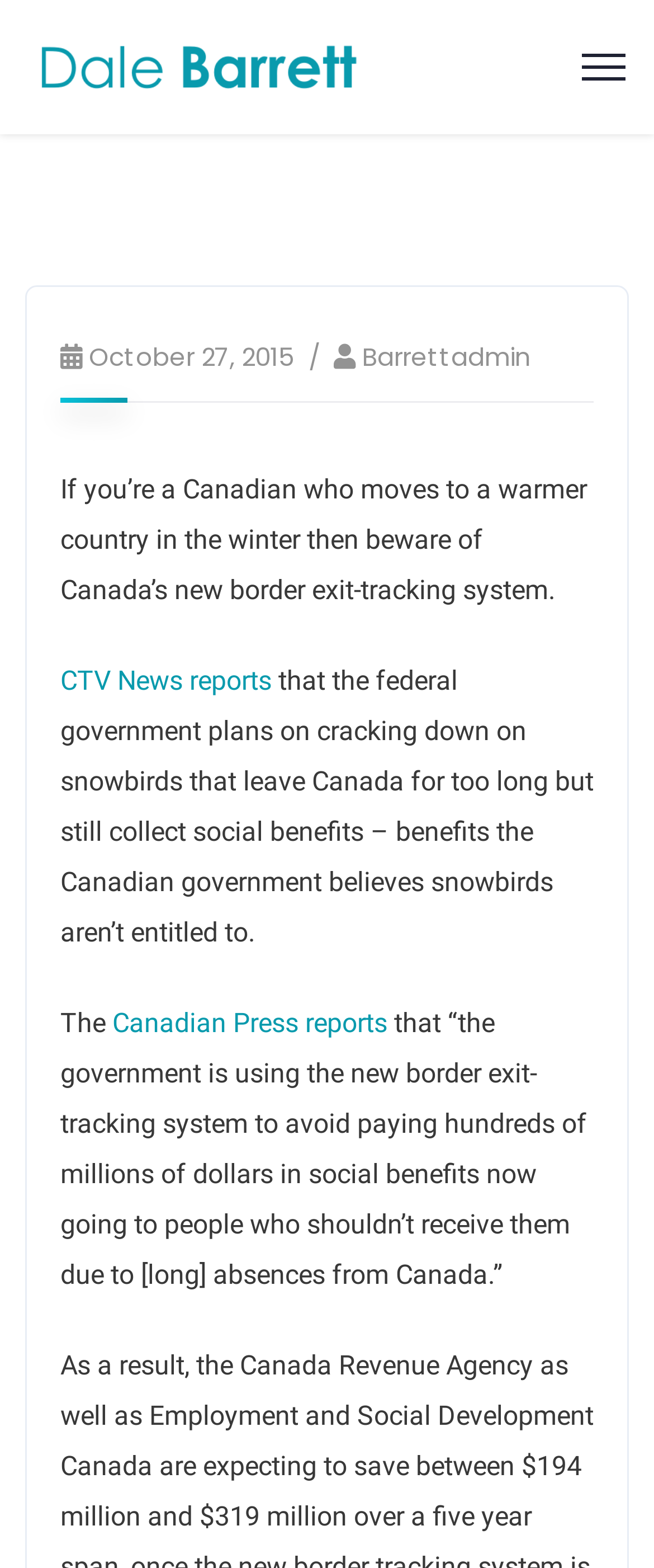What is the purpose of the new border exit-tracking system?
Refer to the image and provide a one-word or short phrase answer.

To avoid paying hundreds of millions of dollars in social benefits